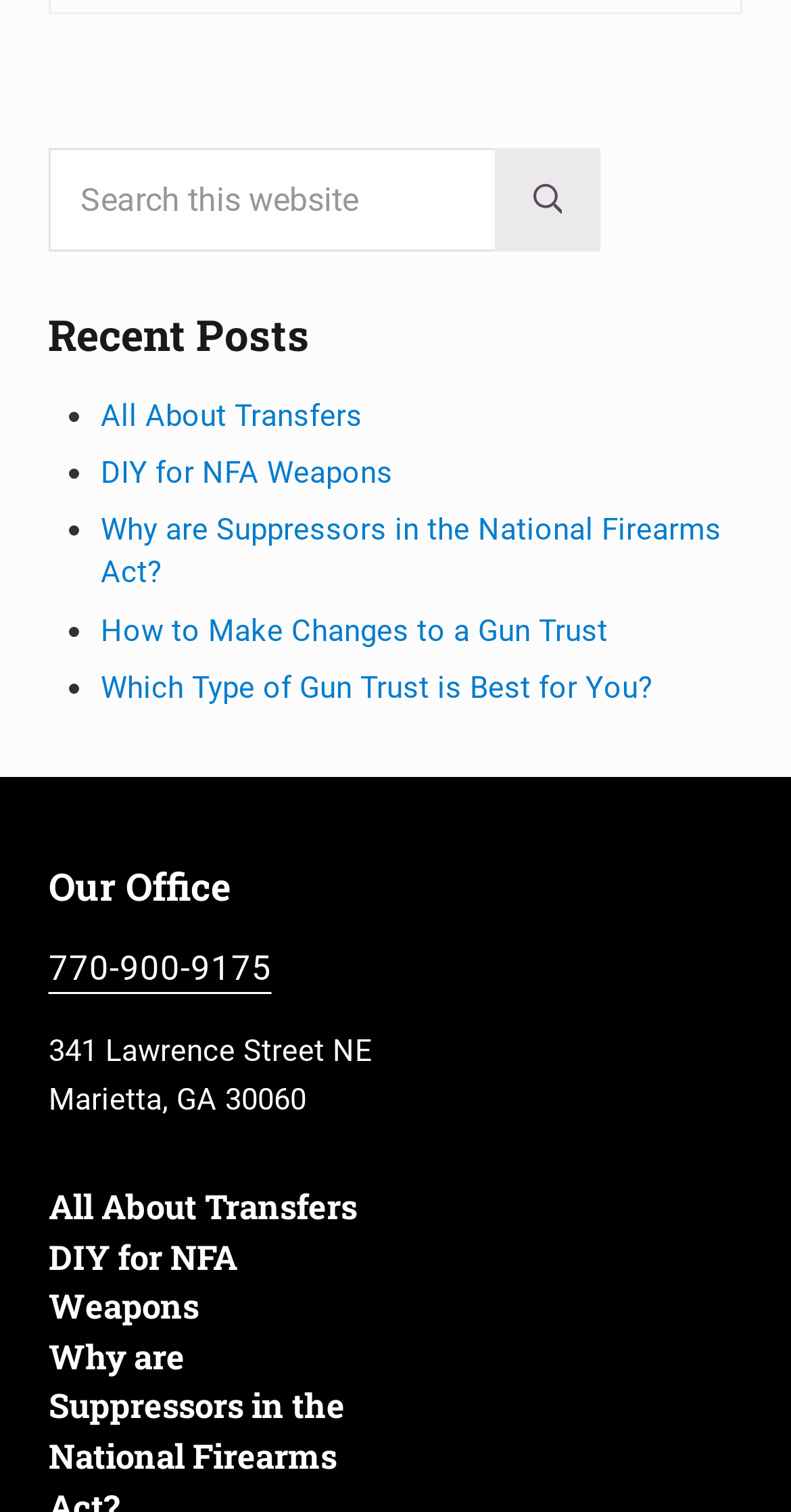Locate the bounding box coordinates of the area to click to fulfill this instruction: "Submit search". The bounding box should be presented as four float numbers between 0 and 1, in the order [left, top, right, bottom].

[0.626, 0.098, 0.759, 0.166]